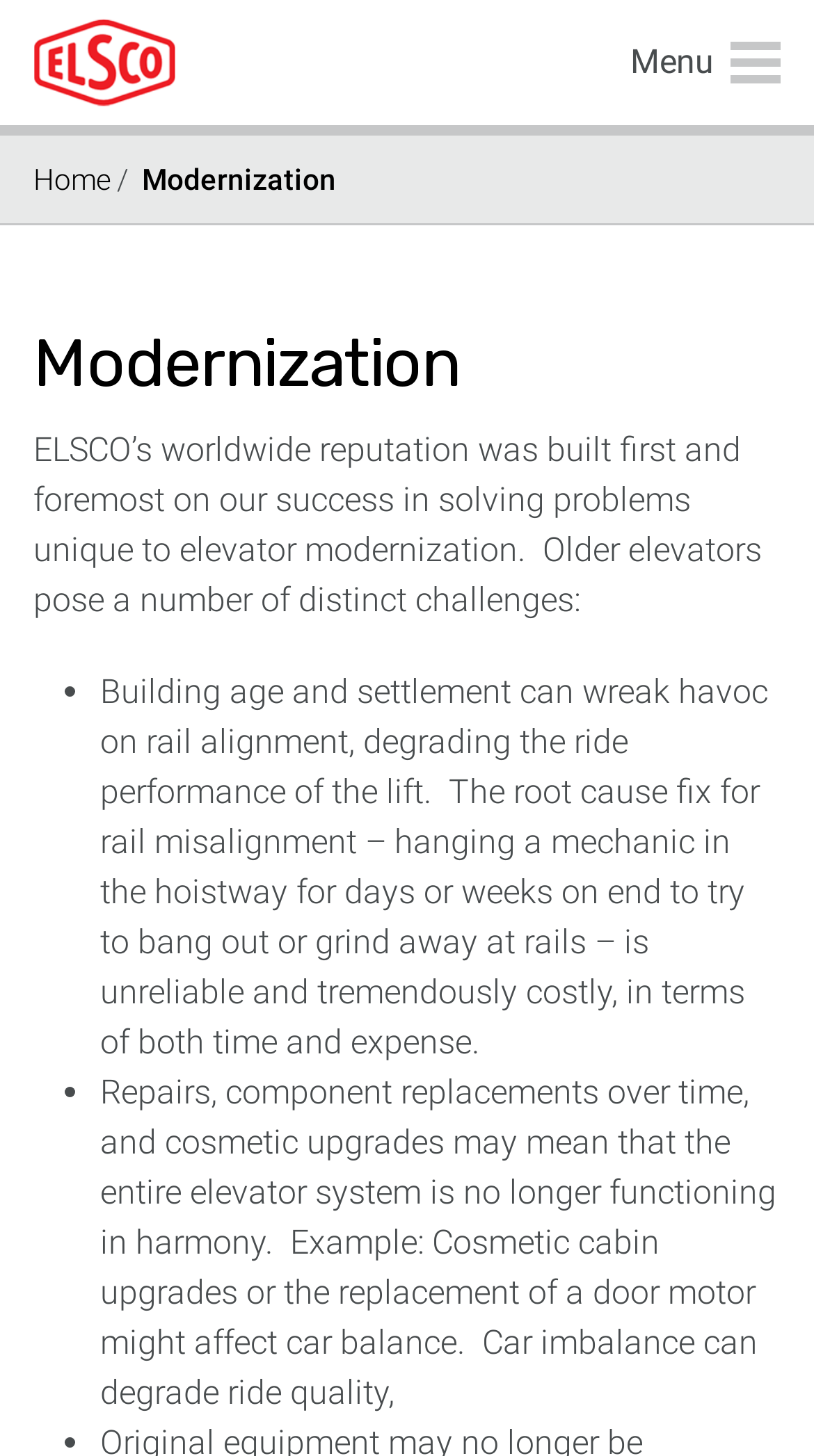Please answer the following question using a single word or phrase: 
How many navigation links are there?

9